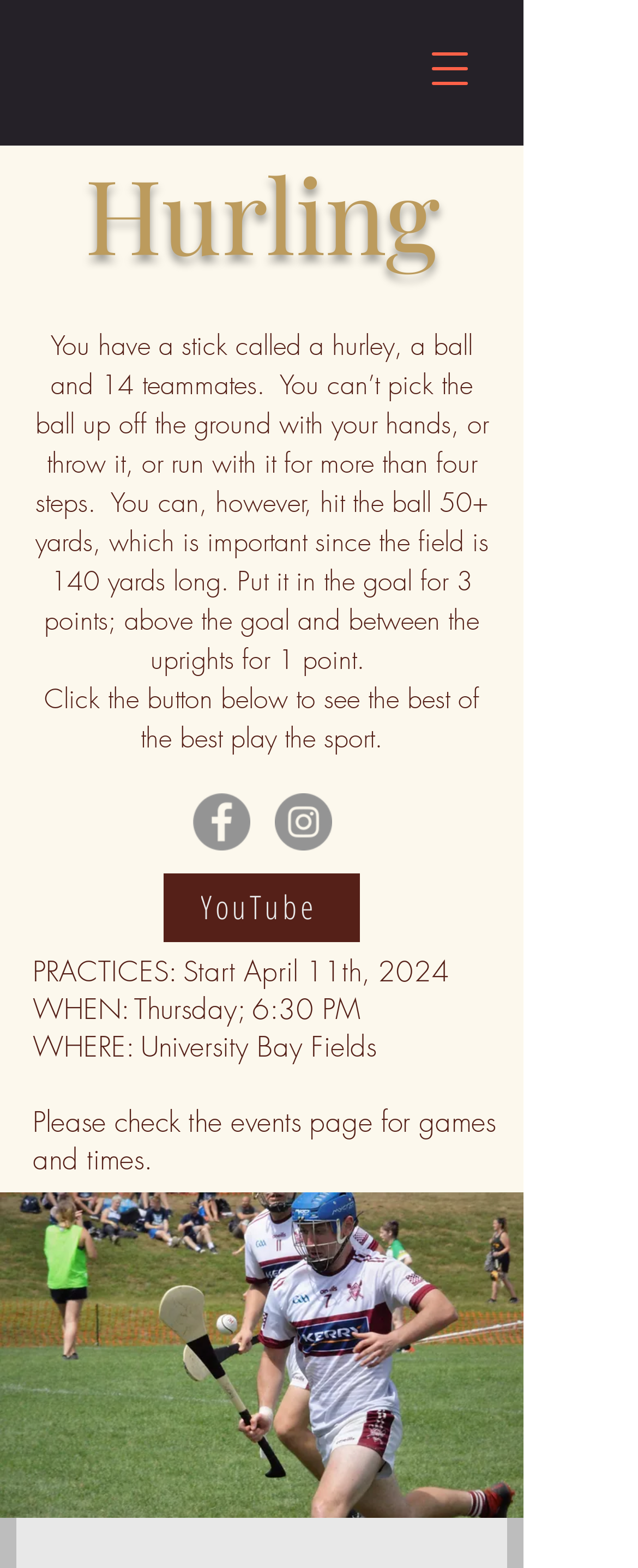What is the sport described on this webpage?
Using the picture, provide a one-word or short phrase answer.

Hurling